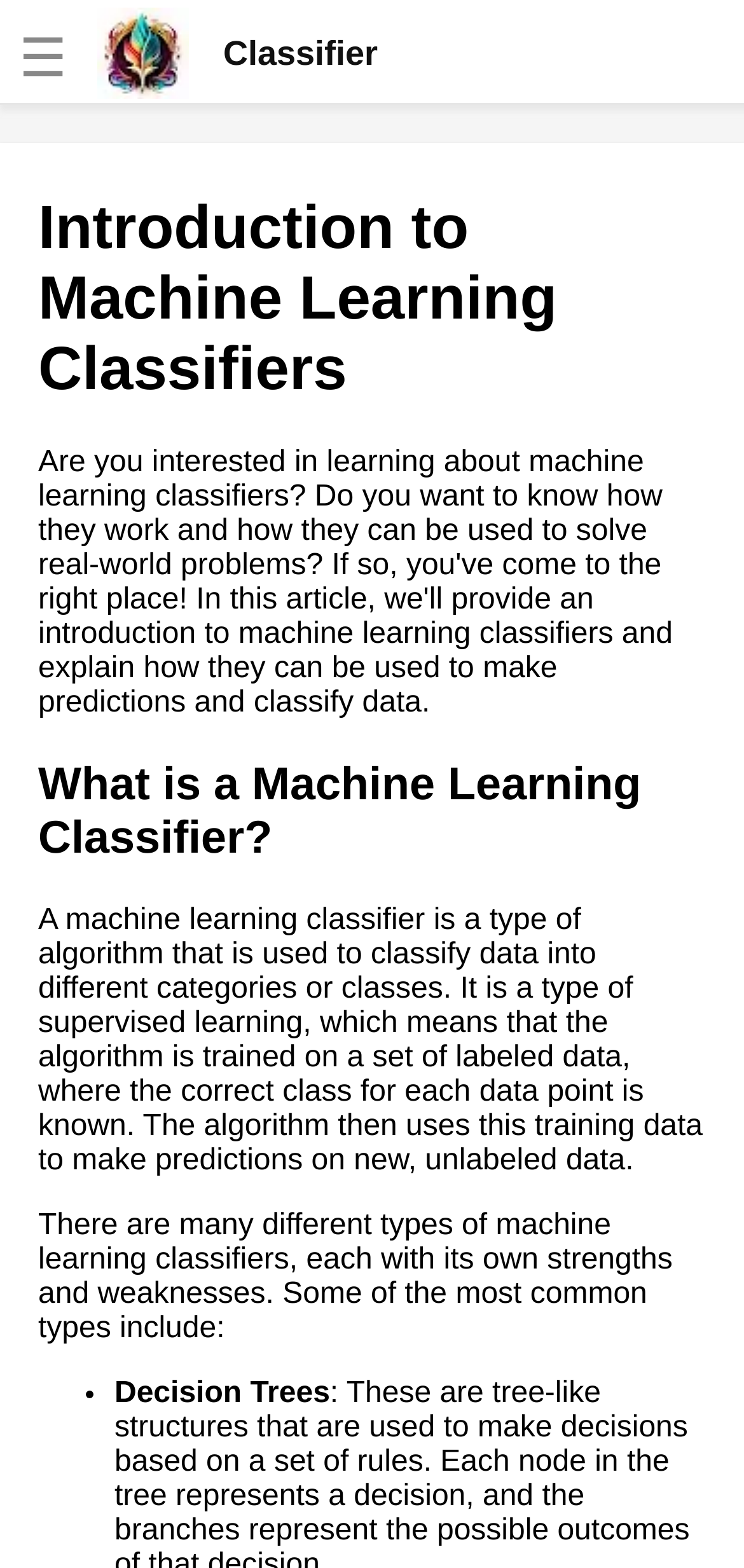Could you please study the image and provide a detailed answer to the question:
What is the second type of machine learning classifier mentioned?

After the introduction to machine learning classifiers, the webpage lists different types of classifiers. The second type mentioned is 'Decision Trees' which is located at [0.154, 0.878, 0.443, 0.899] and marked with a ListMarker '•' at [0.113, 0.878, 0.128, 0.9].